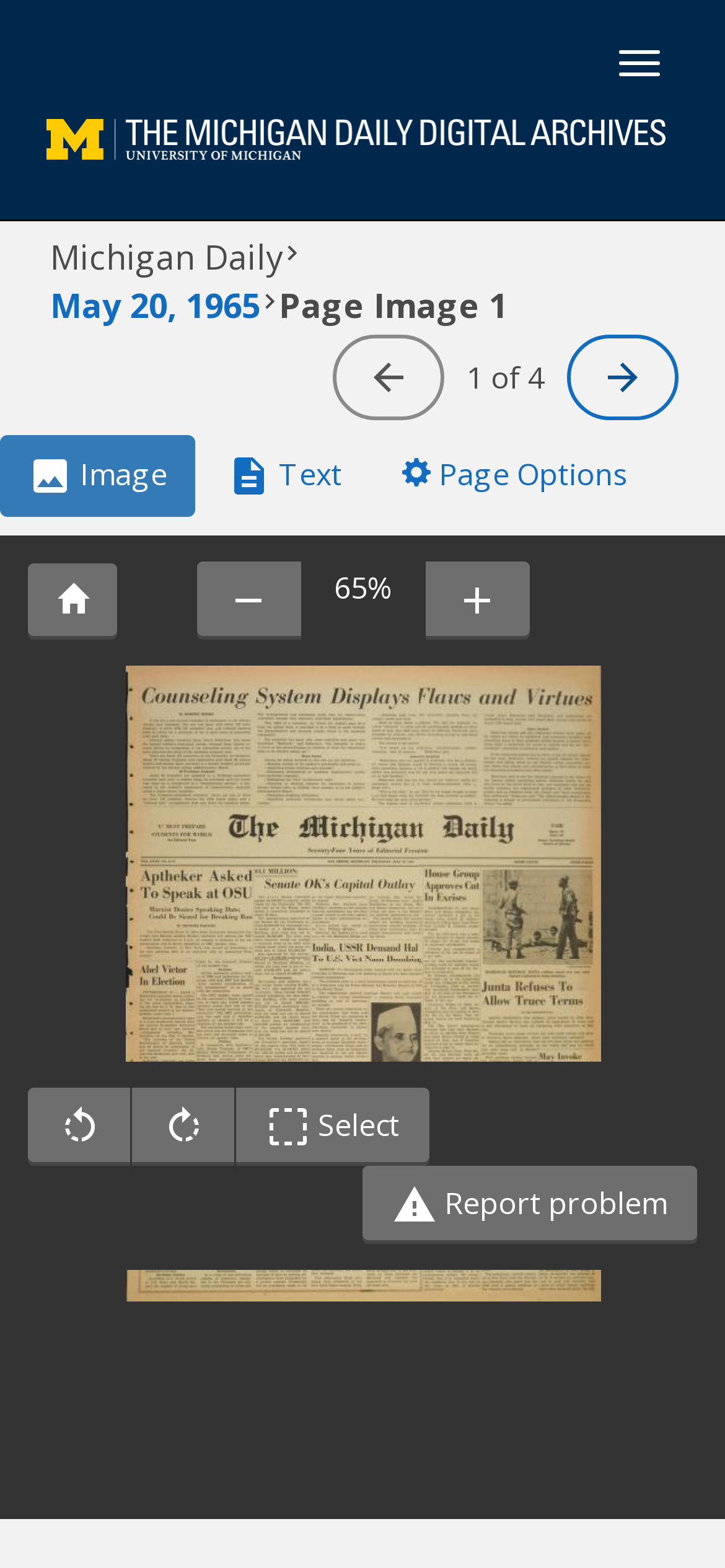Please give a succinct answer to the question in one word or phrase:
What is the purpose of the 'Toggle Select' button?

To toggle select